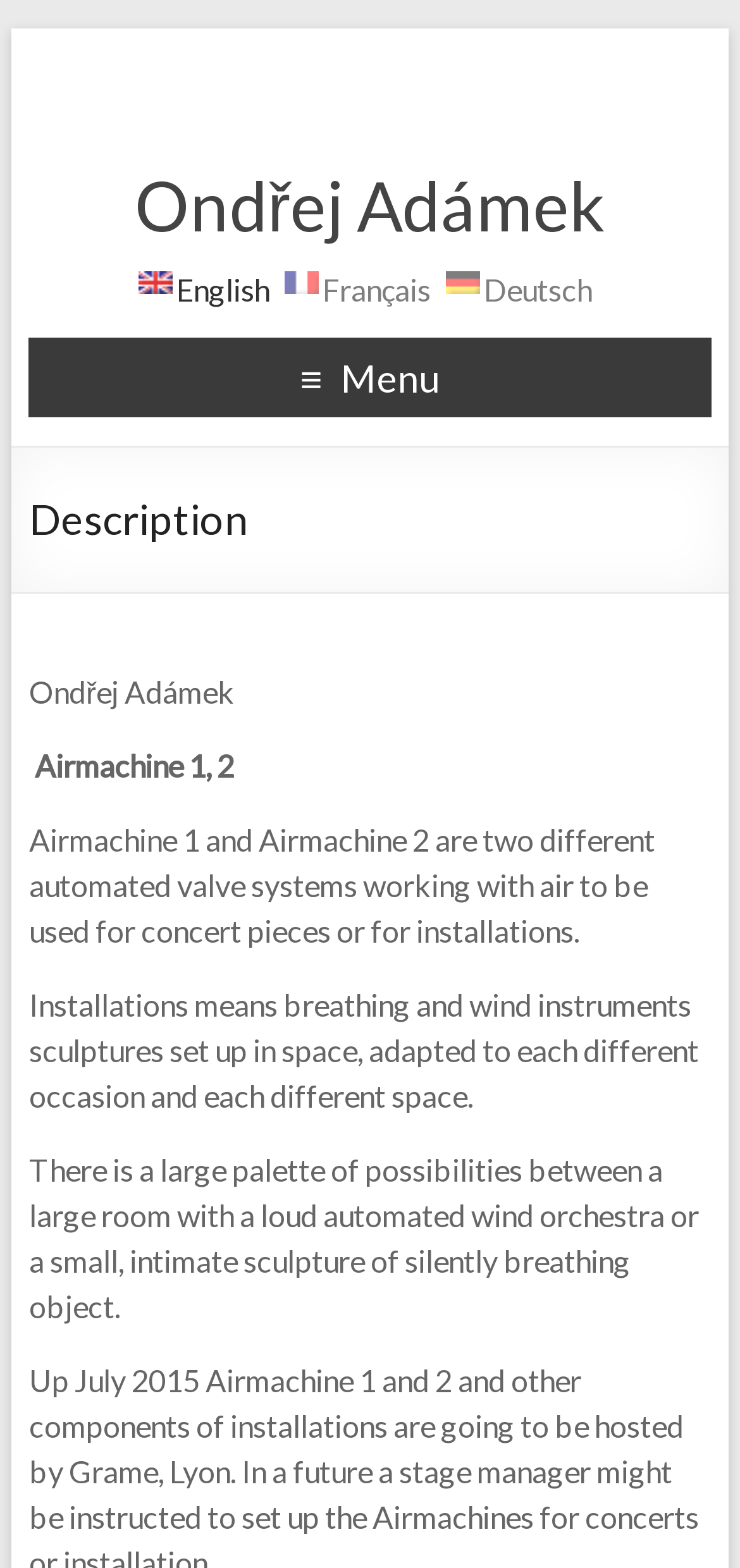Find the bounding box coordinates for the UI element whose description is: "Français". The coordinates should be four float numbers between 0 and 1, in the format [left, top, right, bottom].

[0.385, 0.173, 0.582, 0.196]